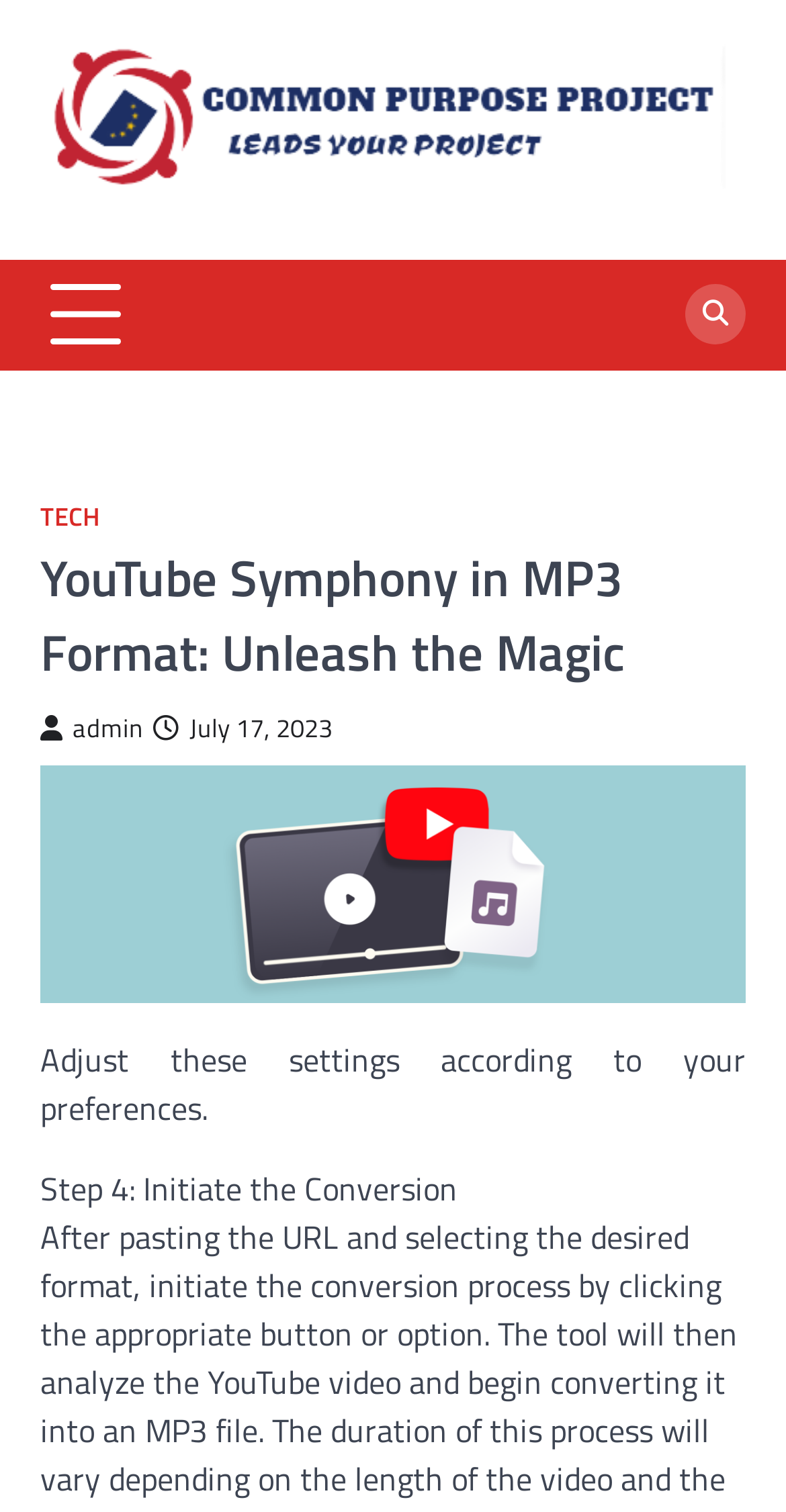Create an elaborate caption for the webpage.

The webpage is about the YouTube Symphony in MP3 Format, with a focus on unleashing its magic through a common purpose project. At the top-left corner, there is a link to the "Common purpose project" accompanied by an image with the same name. 

Below the link, there is an expandable button. To the right of the button, there is a link with a search icon. This link leads to a section with a header that displays the title "YouTube Symphony in MP3 Format: Unleash the Magic". 

Under the title, there are two links: one with the text "admin" and another with the date "July 17, 2023". The date link also contains a time element. 

Below the title section, there is a large image related to the YouTube Symphony in MP3 Format. 

The webpage then provides instructions, with a paragraph of text explaining how to adjust settings according to user preferences. 

Finally, there is a step-by-step guide, with the fourth step titled "Initiate the Conversion".